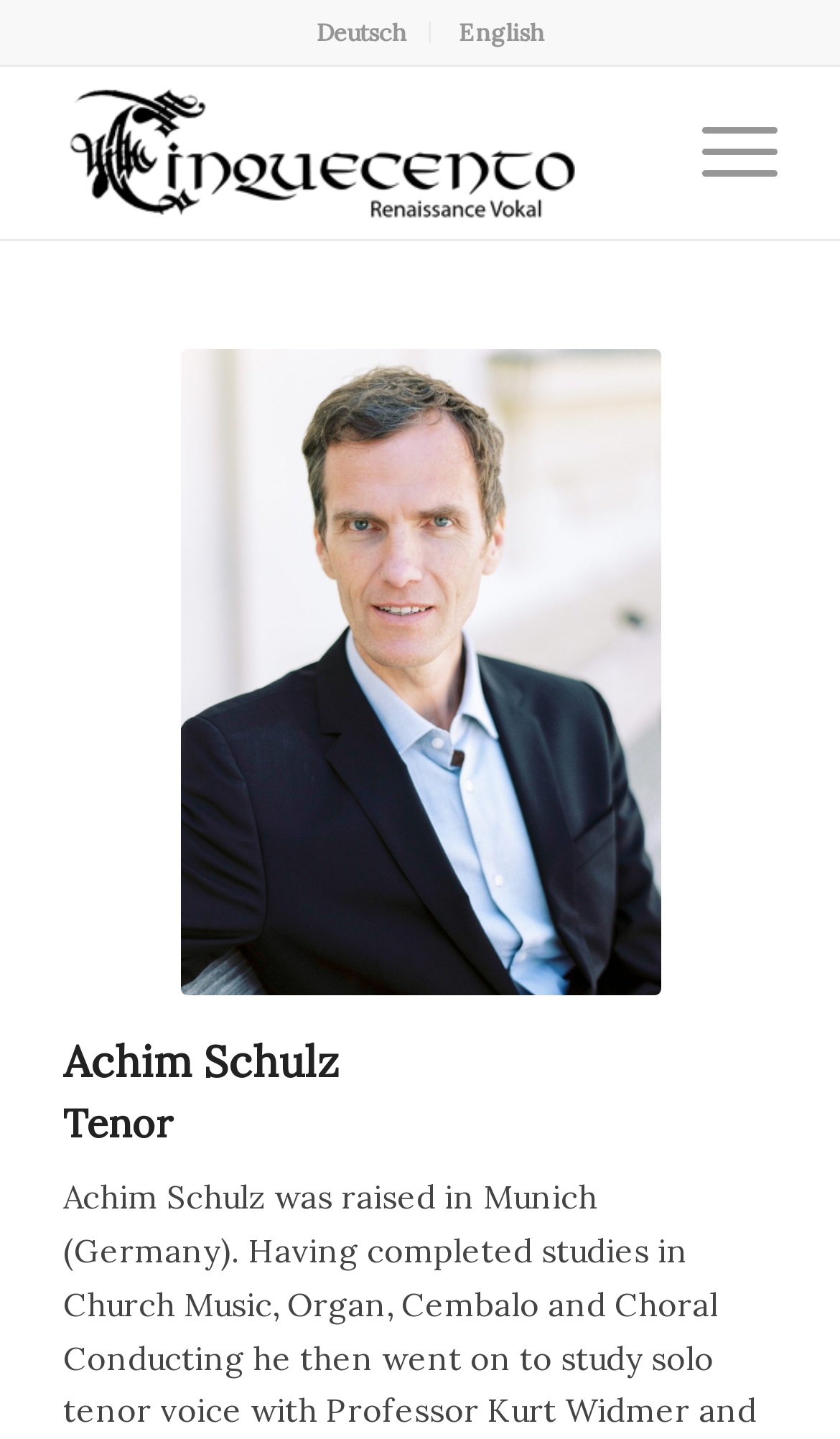Locate the UI element described as follows: "Menu Menu". Return the bounding box coordinates as four float numbers between 0 and 1 in the order [left, top, right, bottom].

[0.784, 0.046, 0.925, 0.166]